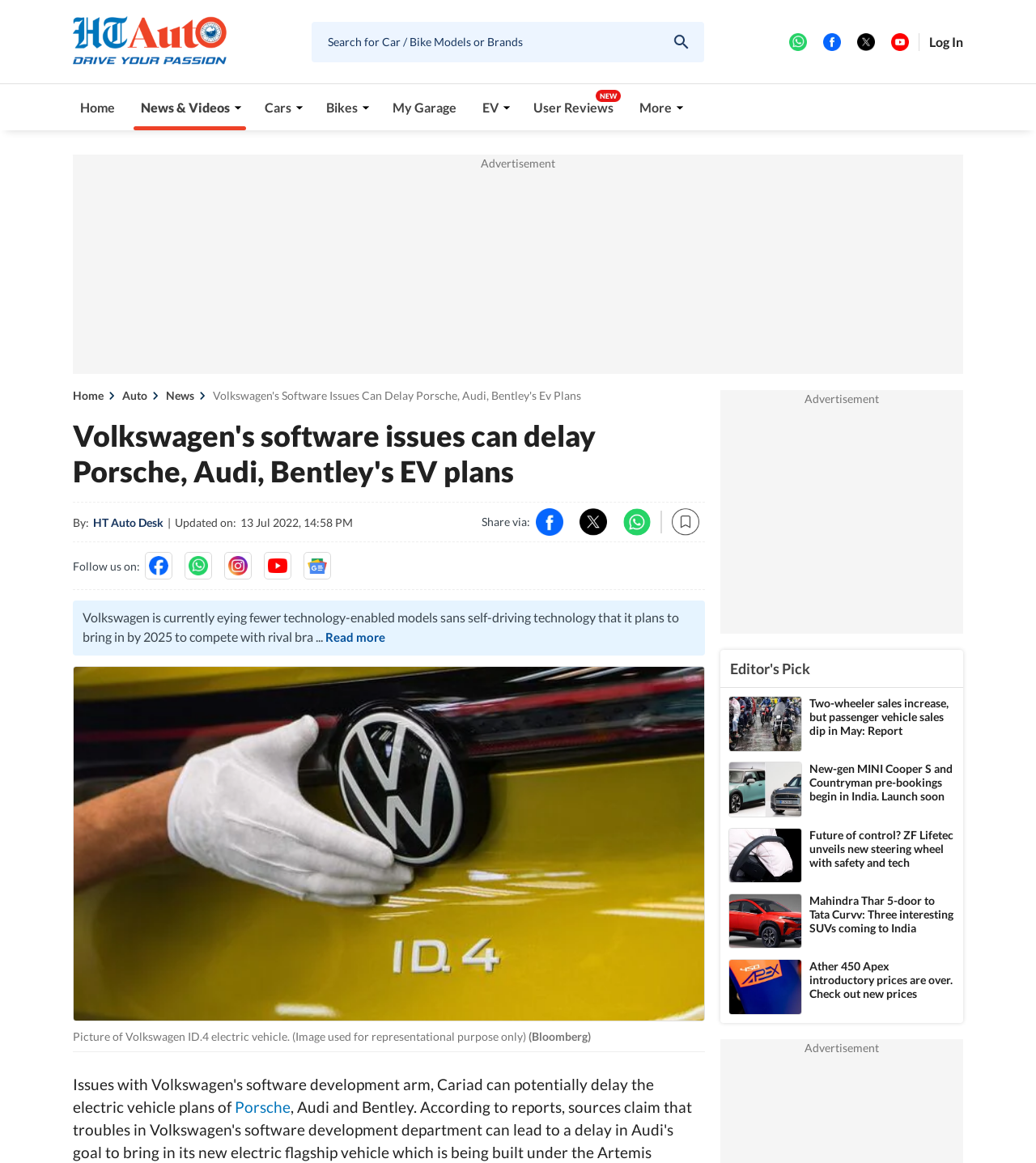What is the topic of the main article?
Your answer should be a single word or phrase derived from the screenshot.

Volkswagen's software issues